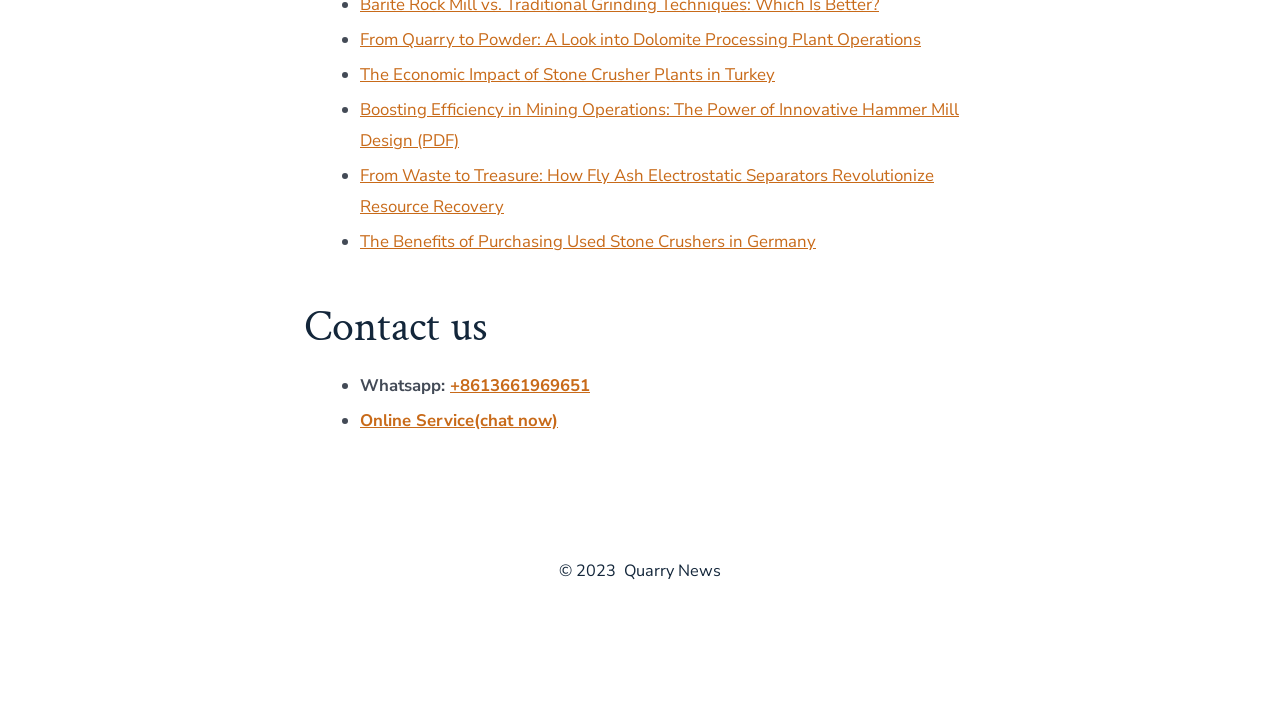What is the topic of the first link?
Using the information from the image, give a concise answer in one word or a short phrase.

Dolomite Processing Plant Operations